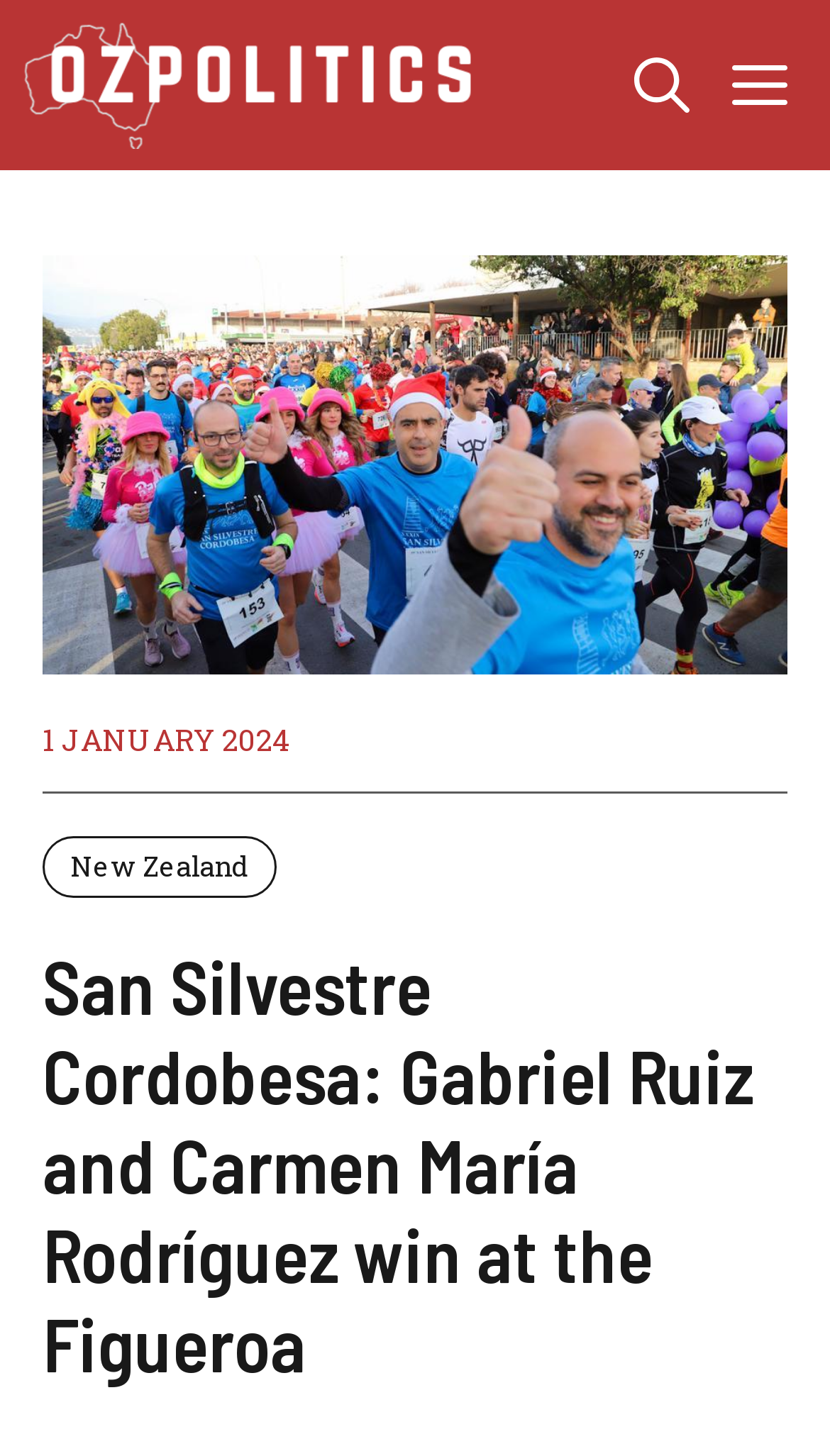What is the name of the country mentioned in the article?
Look at the image and respond with a one-word or short phrase answer.

New Zealand